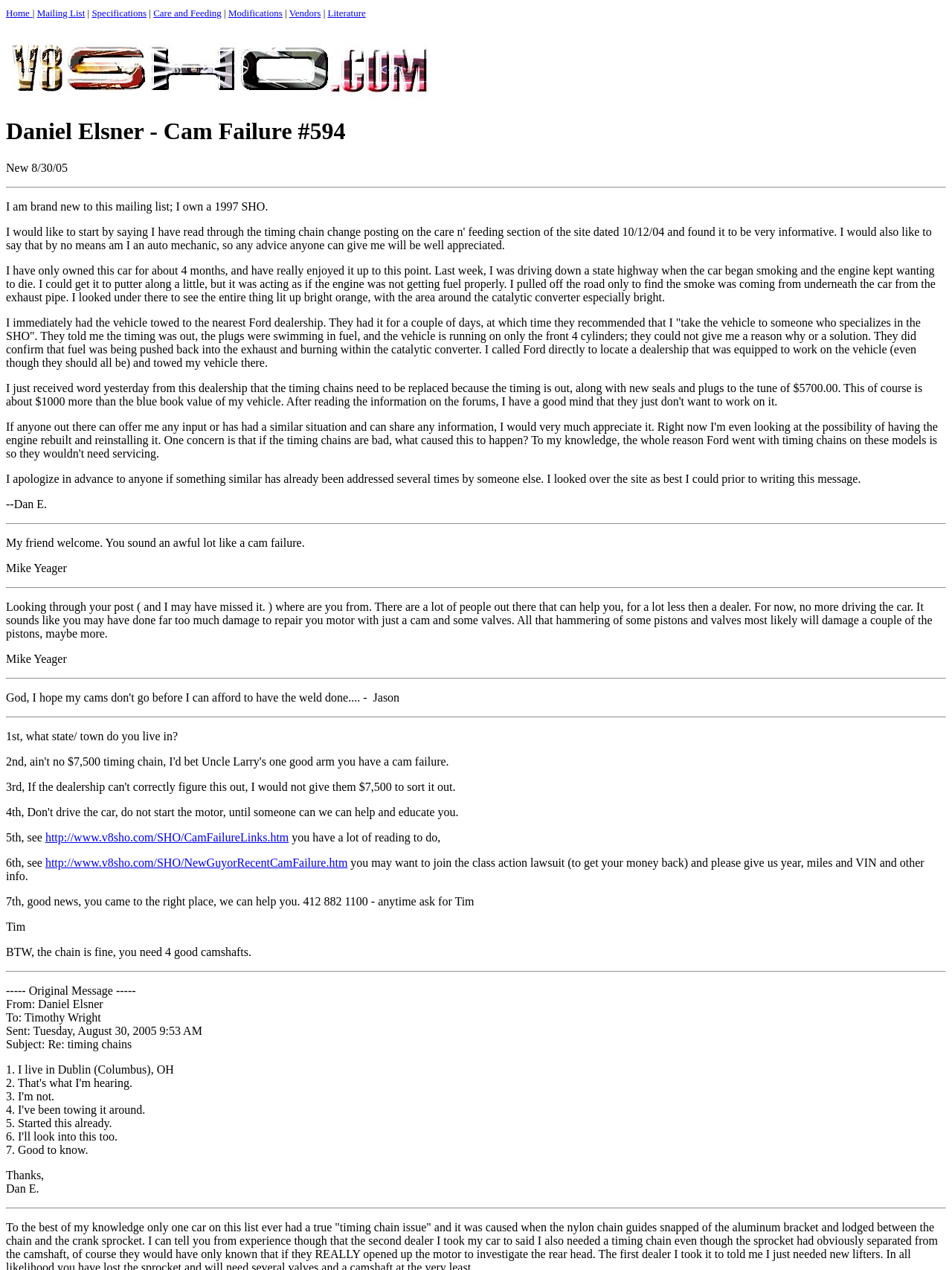Show the bounding box coordinates for the element that needs to be clicked to execute the following instruction: "Click on the 'Vendors' link". Provide the coordinates in the form of four float numbers between 0 and 1, i.e., [left, top, right, bottom].

[0.304, 0.006, 0.337, 0.015]